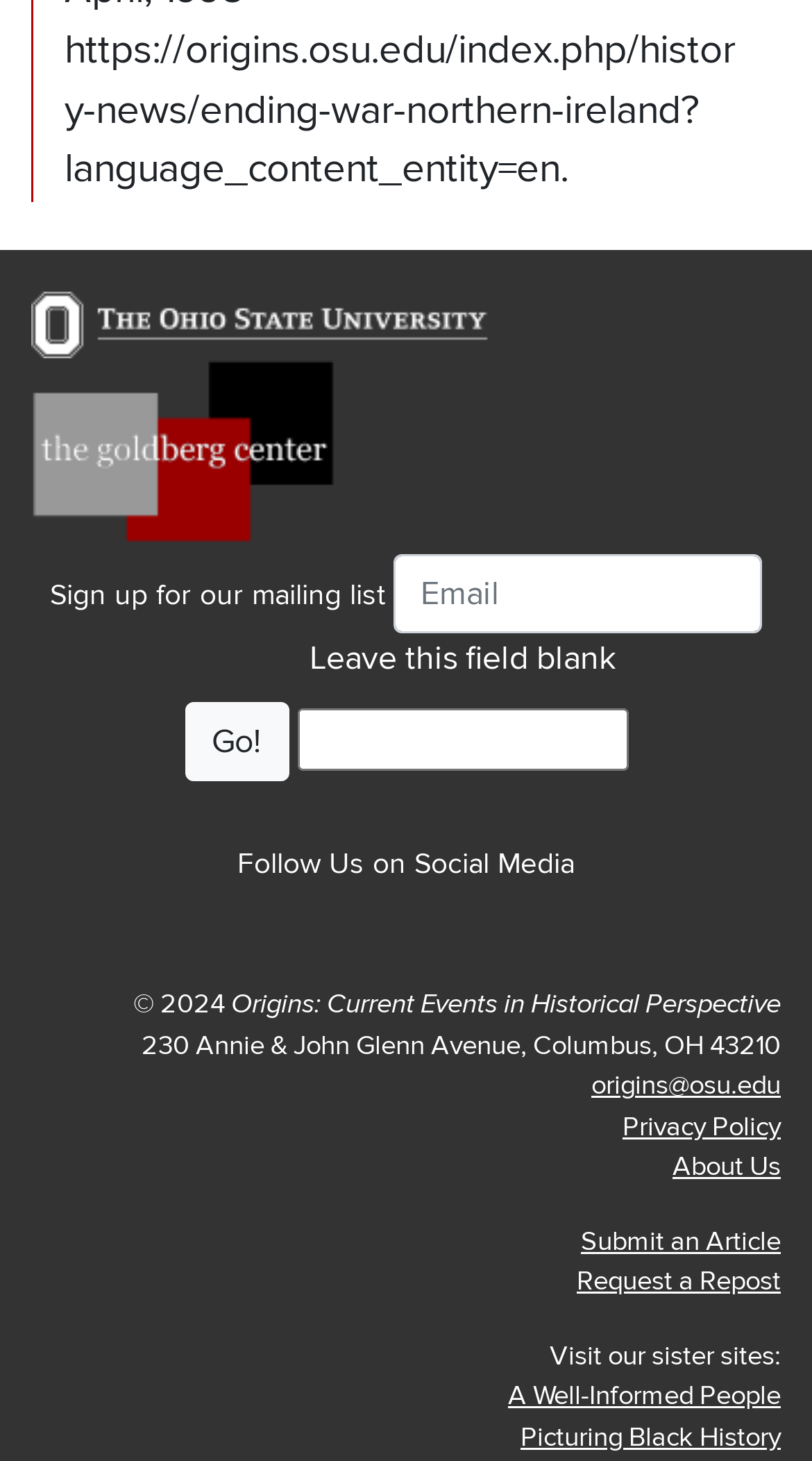Answer this question in one word or a short phrase: What is the purpose of the 'Leave this field blank' textbox?

Unknown